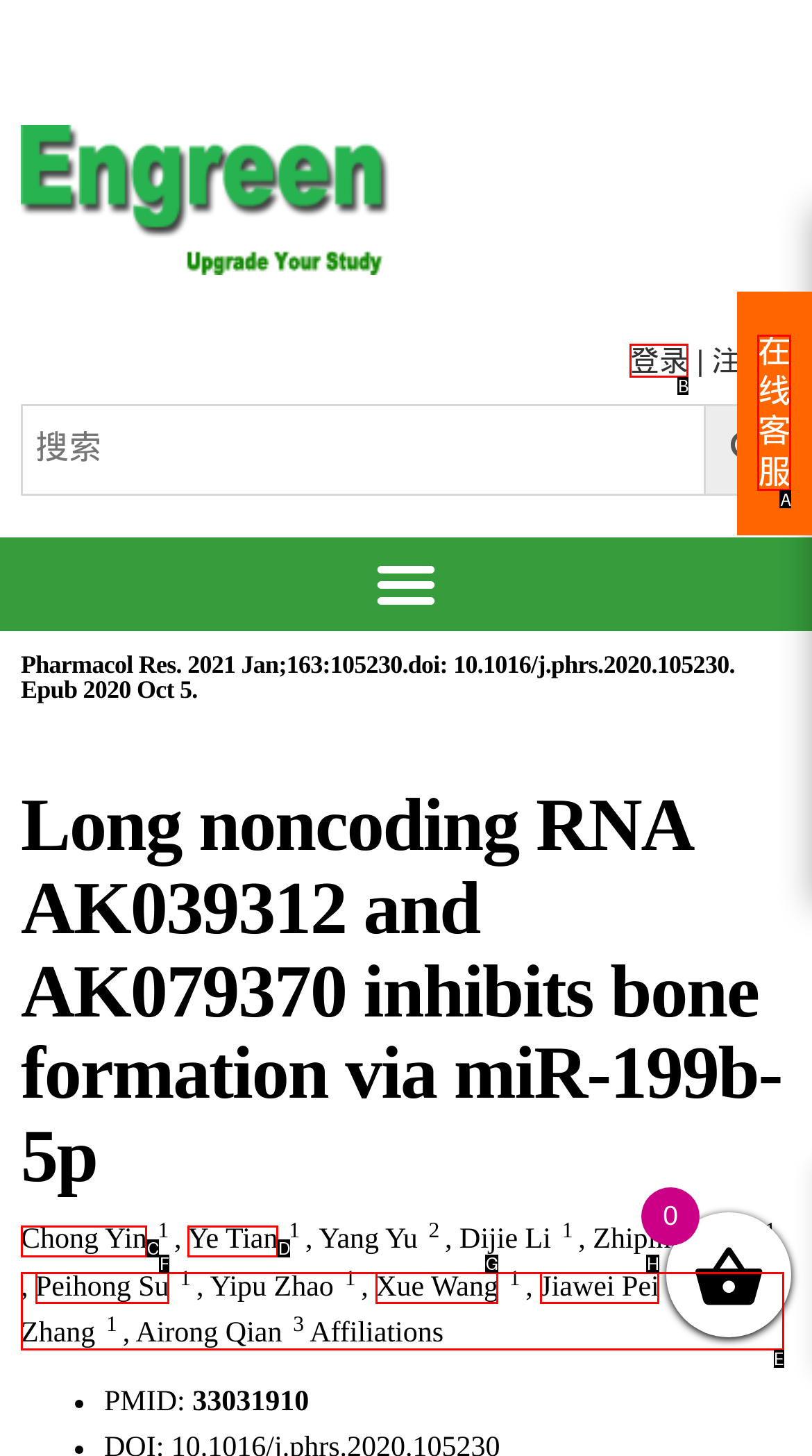Identify the appropriate lettered option to execute the following task: contact online customer service
Respond with the letter of the selected choice.

A